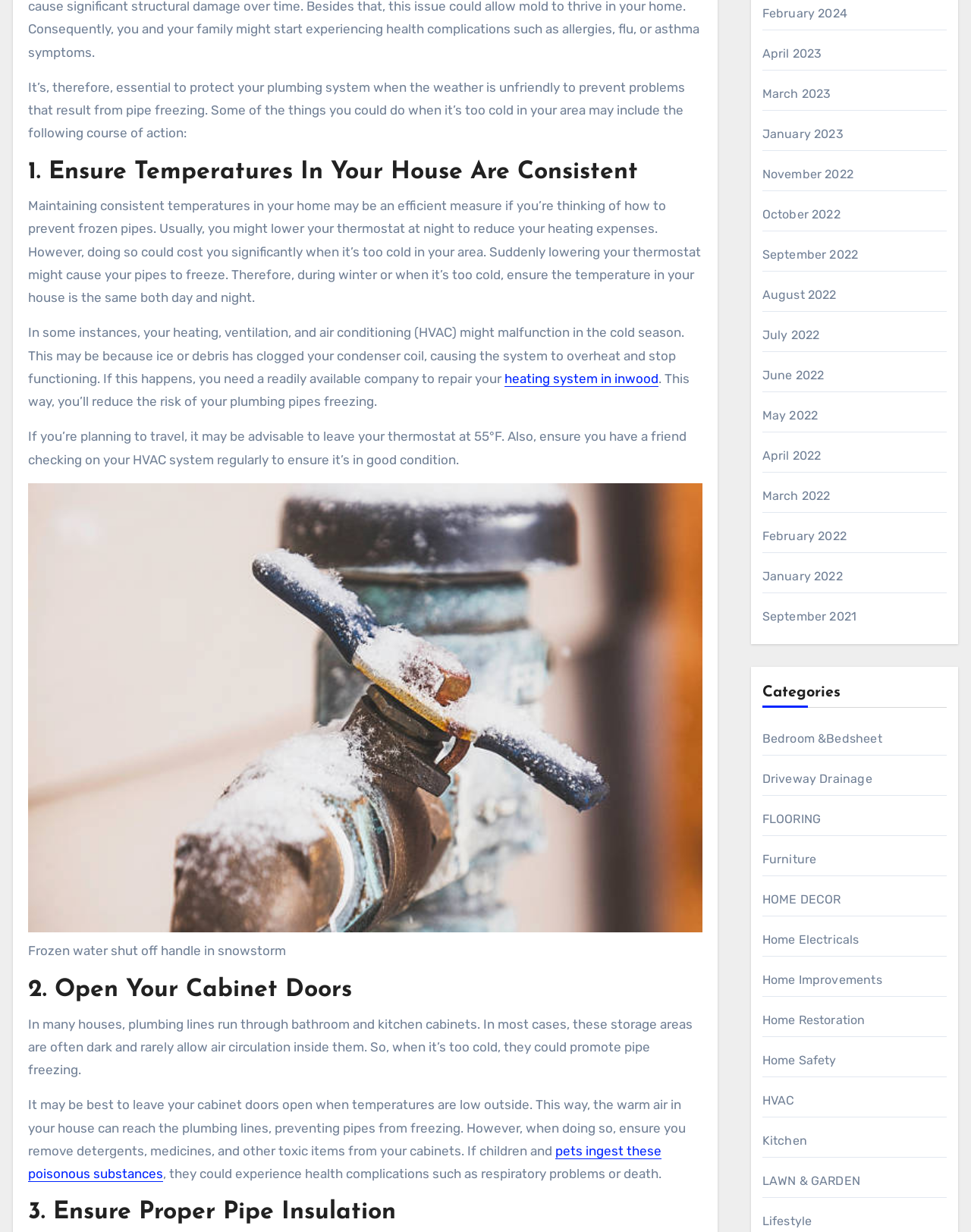Determine the bounding box coordinates for the region that must be clicked to execute the following instruction: "Explore the category of HVAC".

[0.785, 0.887, 0.818, 0.899]